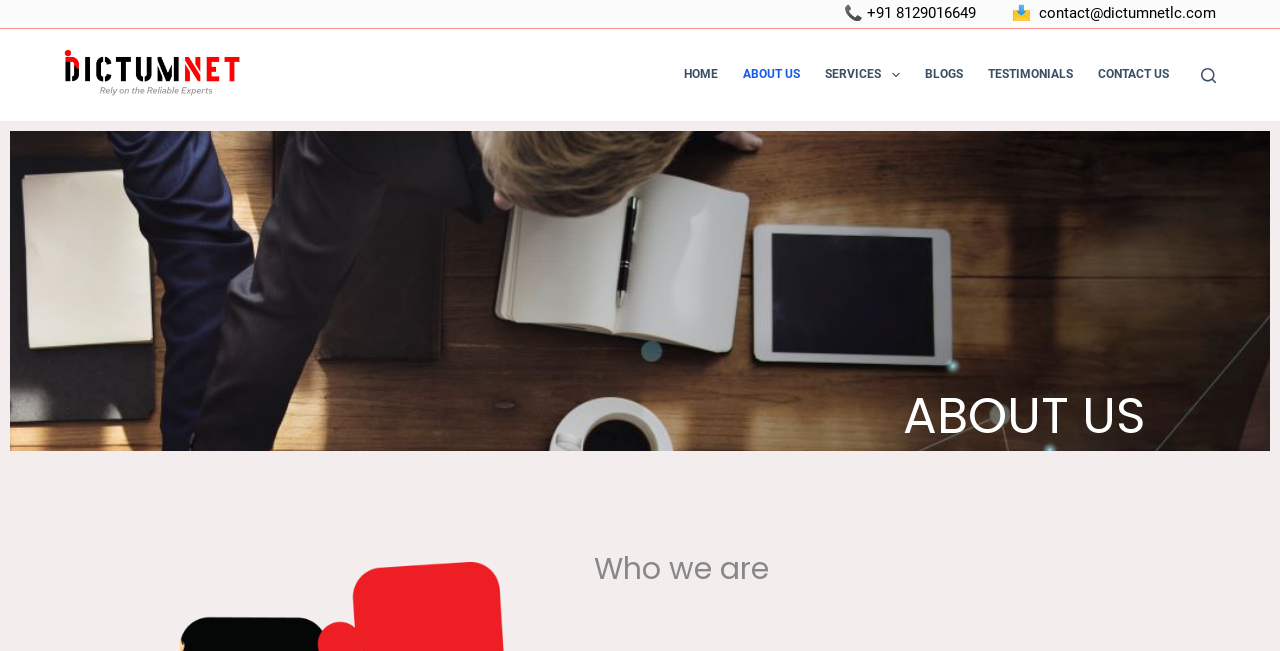Determine the bounding box coordinates for the clickable element required to fulfill the instruction: "Navigate to the ABOUT US page". Provide the coordinates as four float numbers between 0 and 1, i.e., [left, top, right, bottom].

[0.571, 0.045, 0.635, 0.186]